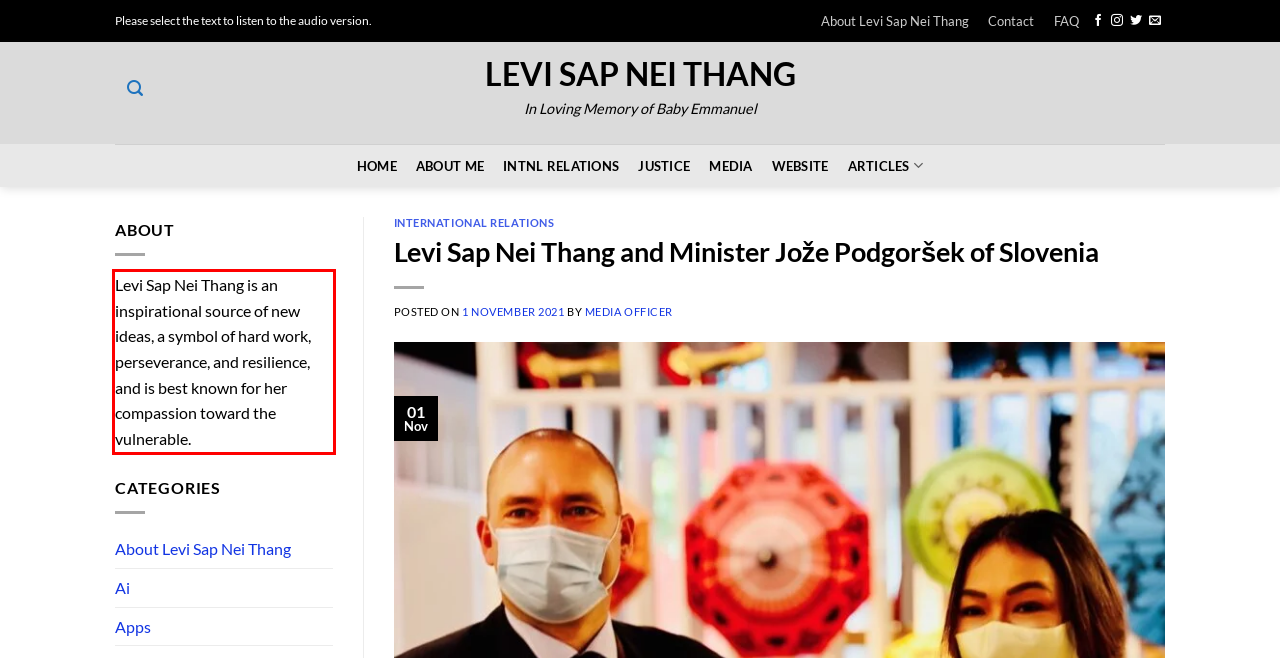Using OCR, extract the text content found within the red bounding box in the given webpage screenshot.

Levi Sap Nei Thang is an inspirational source of new ideas, a symbol of hard work, perseverance, and resilience, and is best known for her compassion toward the vulnerable.